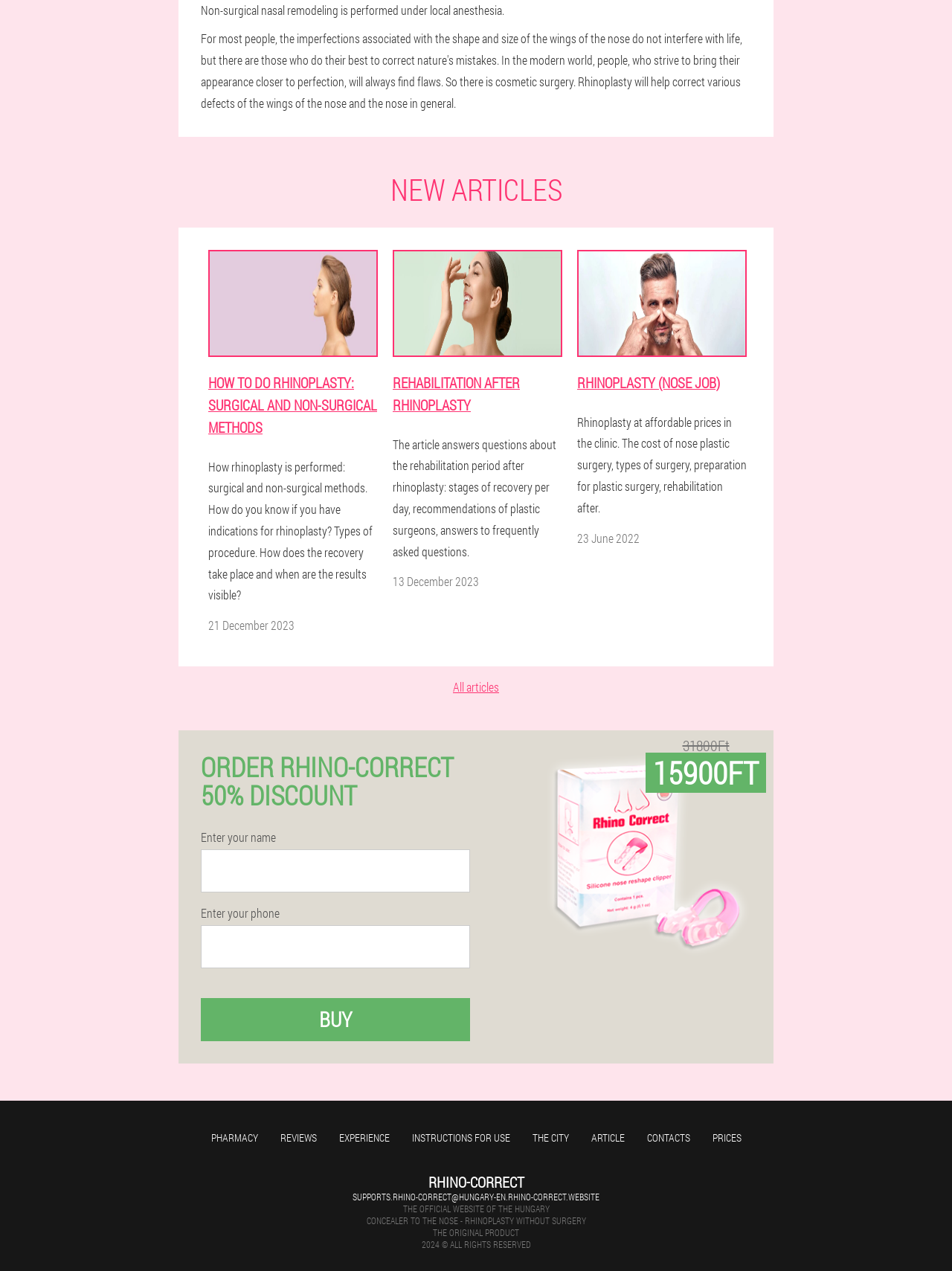Find the bounding box coordinates of the clickable region needed to perform the following instruction: "Visit the 'ARTICLE' page". The coordinates should be provided as four float numbers between 0 and 1, i.e., [left, top, right, bottom].

[0.621, 0.889, 0.656, 0.901]